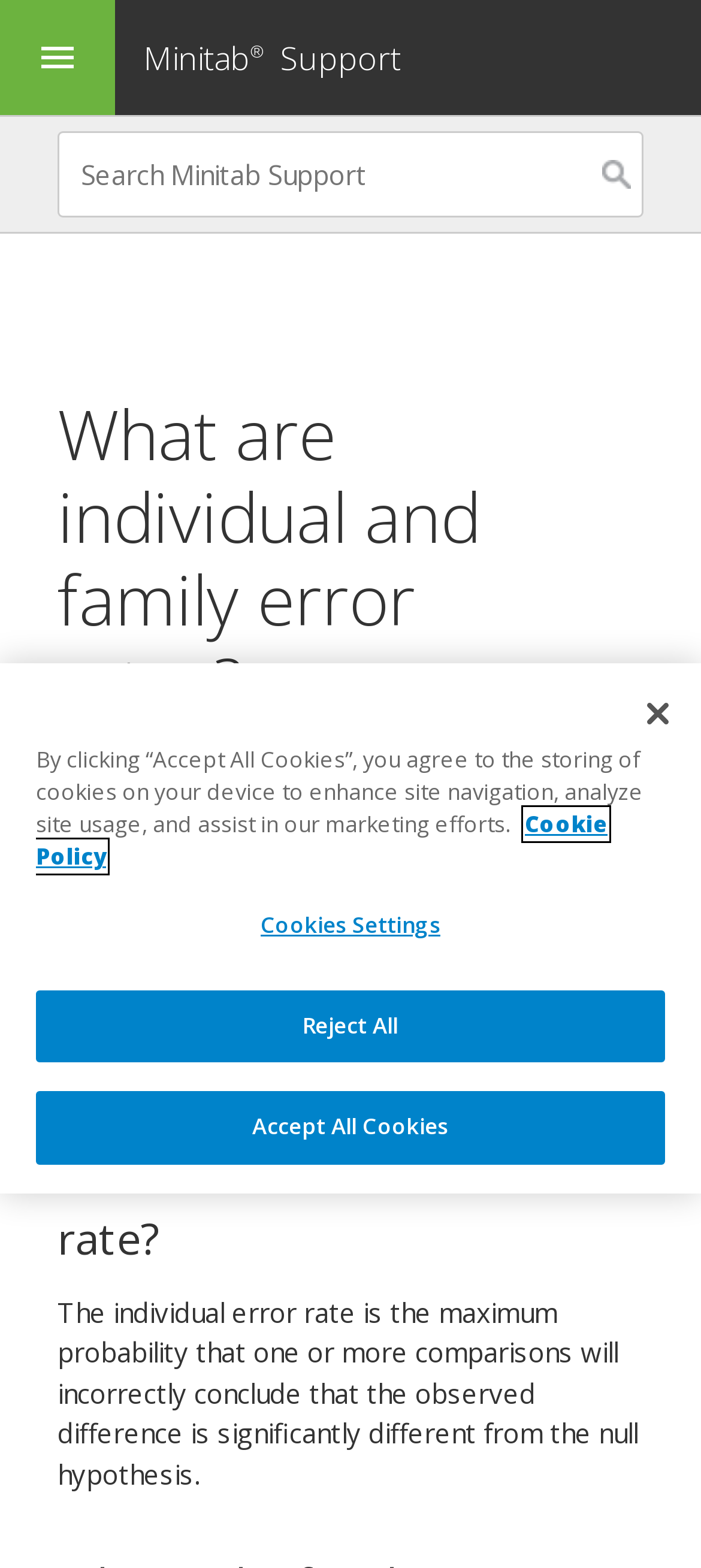Answer the question below in one word or phrase:
What is the topic of the webpage?

Error rates